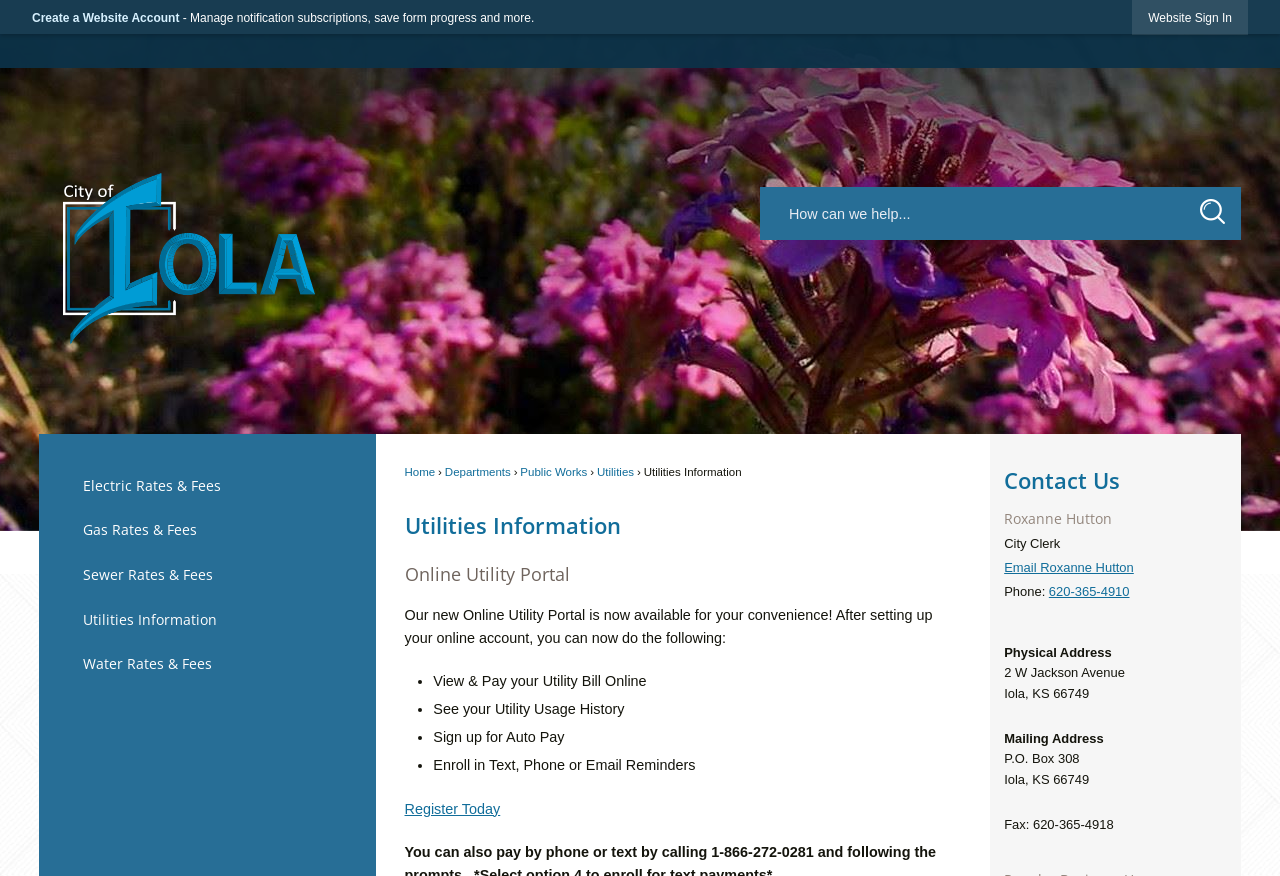Identify the bounding box coordinates of the specific part of the webpage to click to complete this instruction: "Contact Us for Utilities Information".

[0.785, 0.532, 0.875, 0.565]